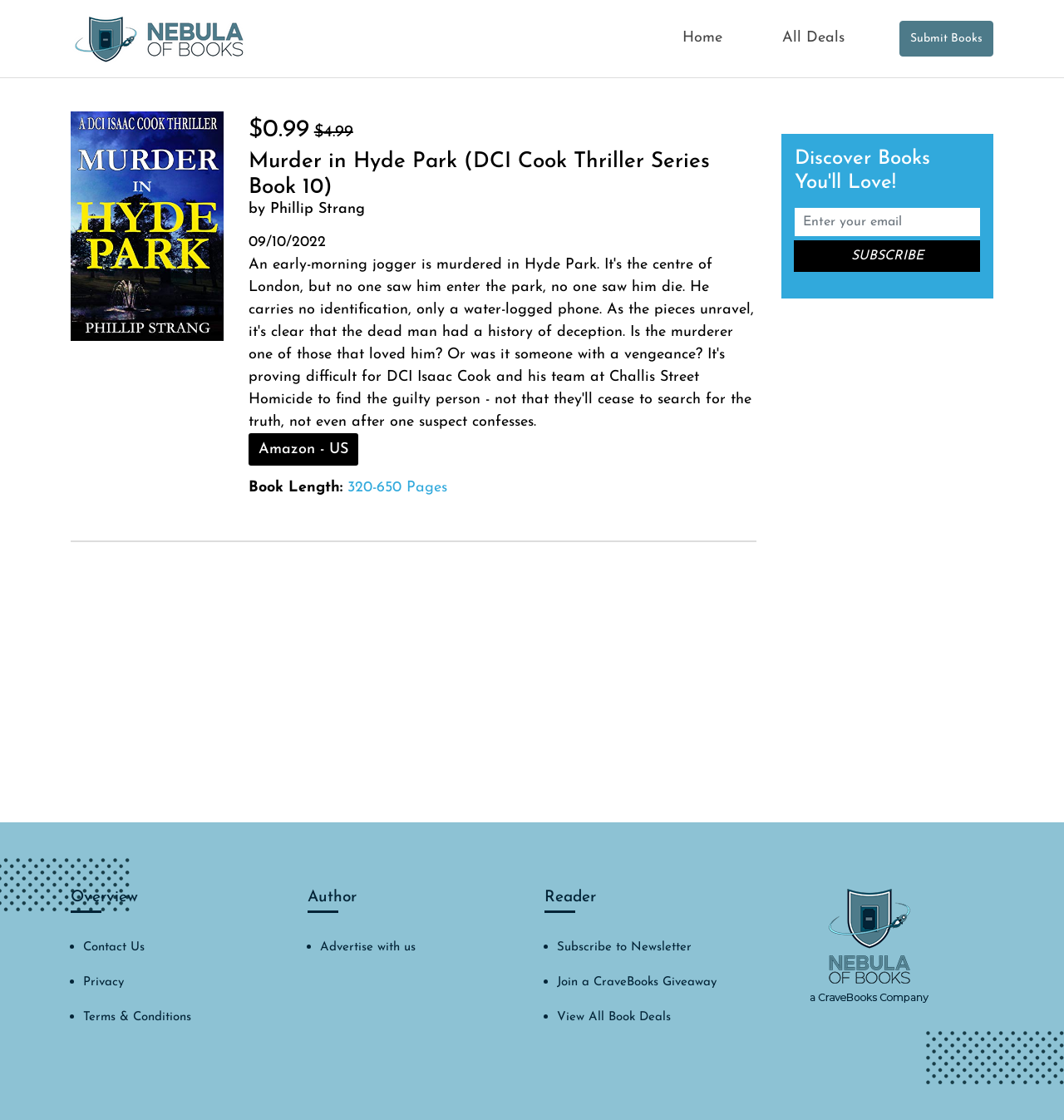What is the length of the book?
Answer the question with as much detail as you can, using the image as a reference.

The length of the book is mentioned on the webpage as '320-650 Pages', which is displayed below the book title 'Murder in Hyde Park (DCI Cook Thriller Series Book 10)'.